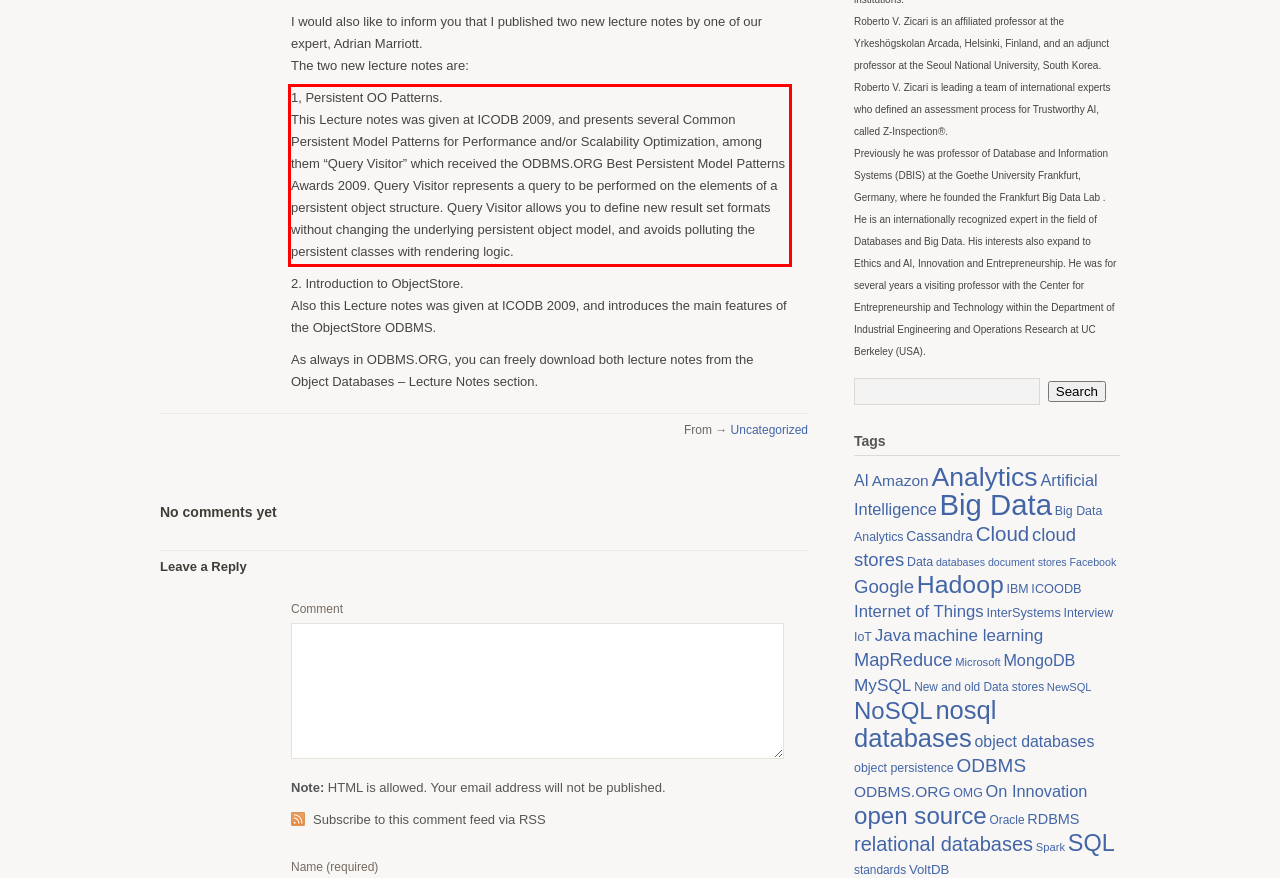Identify the text inside the red bounding box in the provided webpage screenshot and transcribe it.

1, Persistent OO Patterns. This Lecture notes was given at ICODB 2009, and presents several Common Persistent Model Patterns for Performance and/or Scalability Optimization, among them “Query Visitor” which received the ODBMS.ORG Best Persistent Model Patterns Awards 2009. Query Visitor represents a query to be performed on the elements of a persistent object structure. Query Visitor allows you to define new result set formats without changing the underlying persistent object model, and avoids polluting the persistent classes with rendering logic.